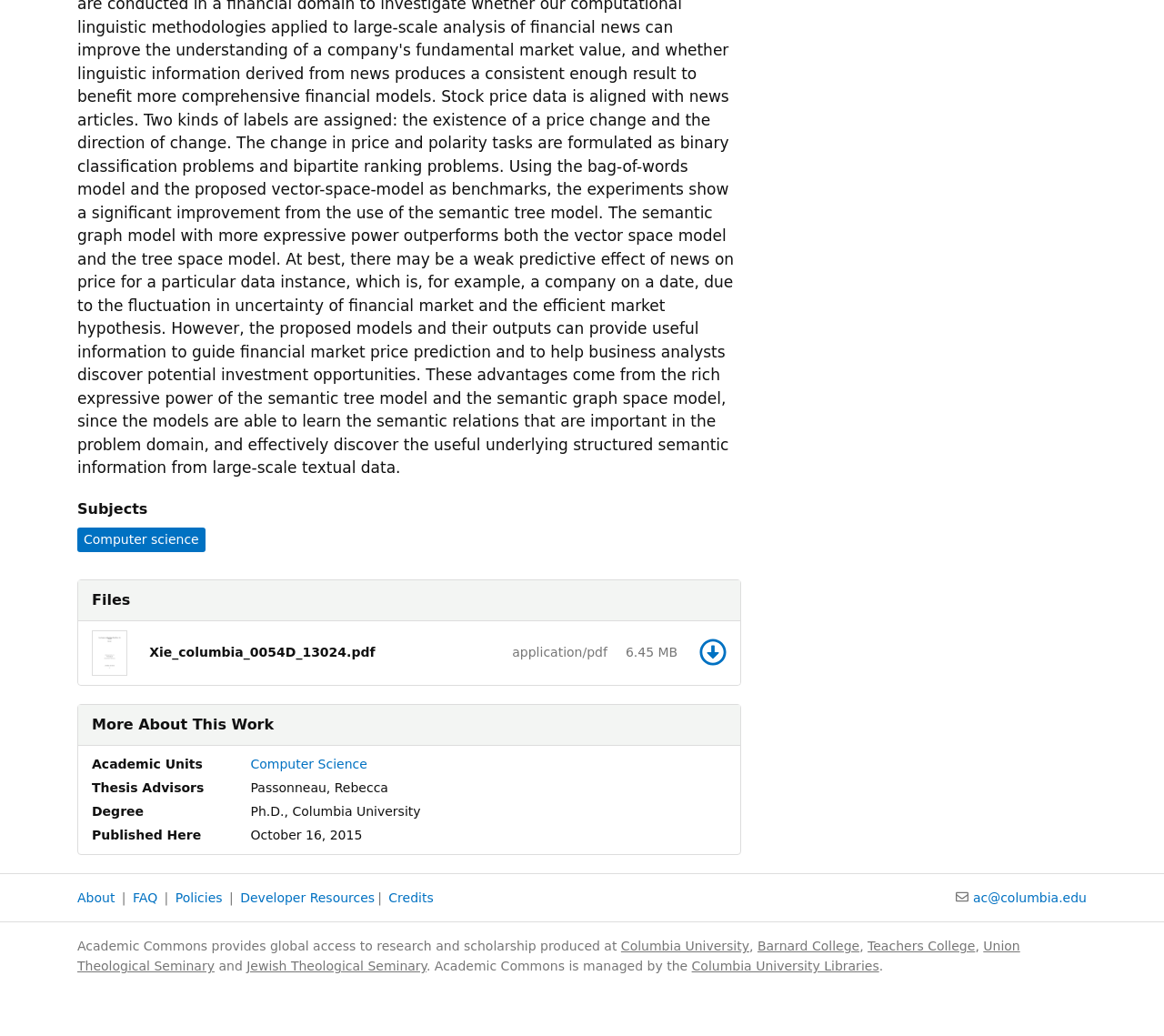Specify the bounding box coordinates of the region I need to click to perform the following instruction: "Check the policies". The coordinates must be four float numbers in the range of 0 to 1, i.e., [left, top, right, bottom].

[0.151, 0.859, 0.191, 0.873]